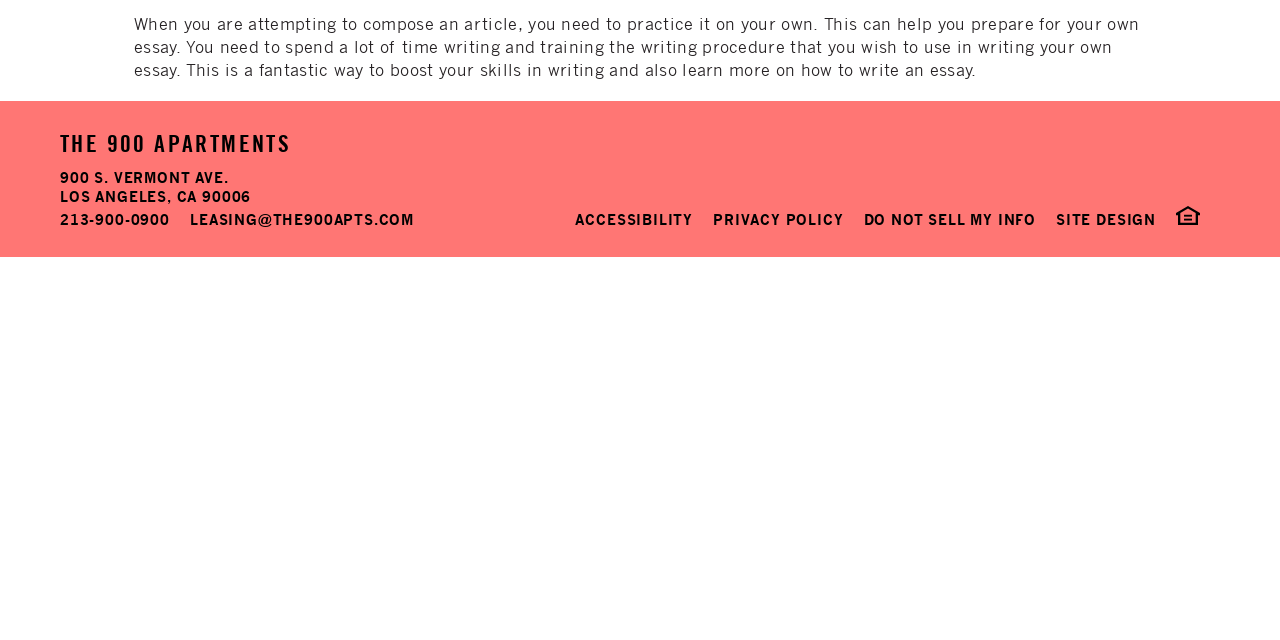Bounding box coordinates should be in the format (top-left x, top-left y, bottom-right x, bottom-right y) and all values should be floating point numbers between 0 and 1. Determine the bounding box coordinate for the UI element described as: Site Design

[0.825, 0.334, 0.903, 0.355]